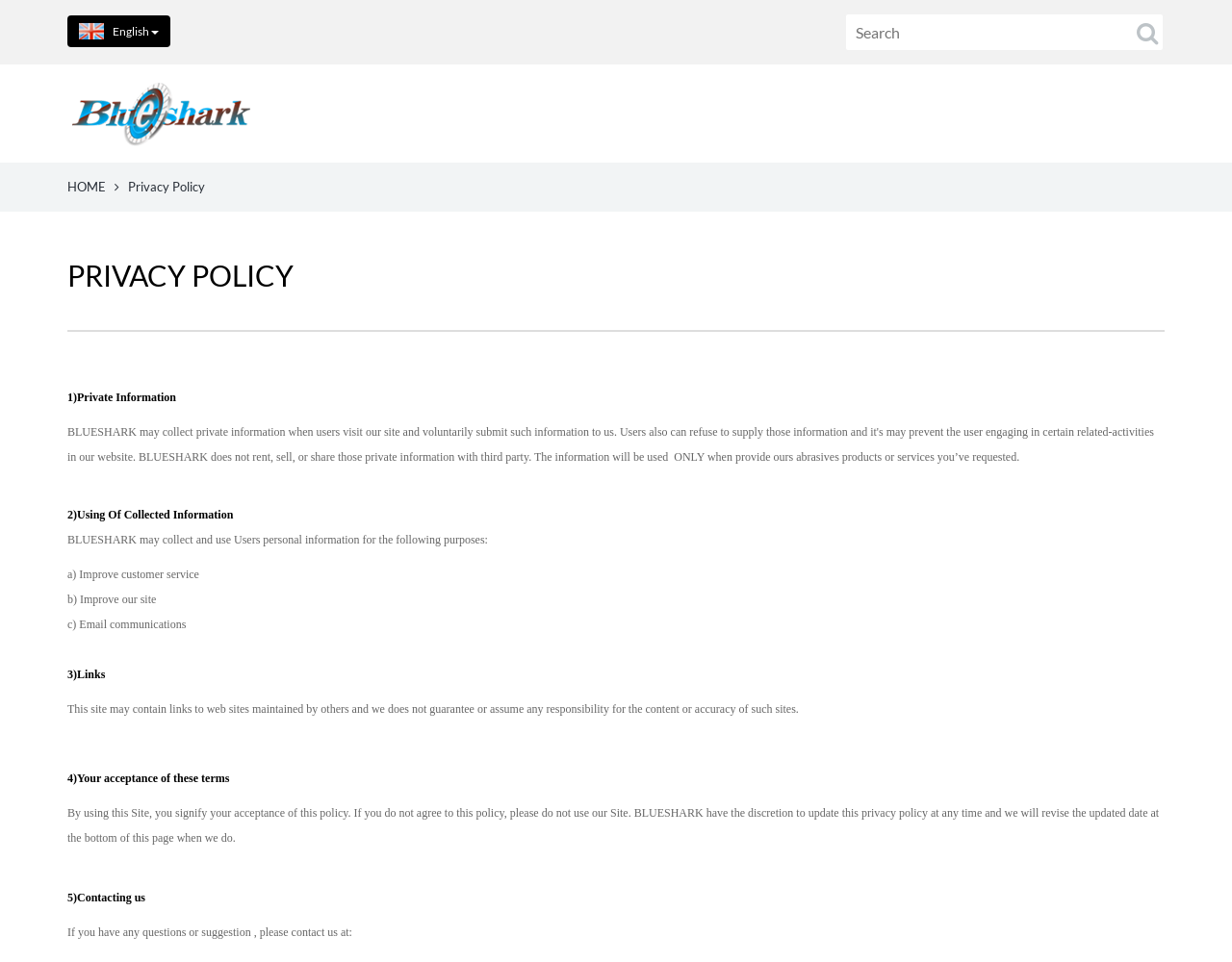Please mark the bounding box coordinates of the area that should be clicked to carry out the instruction: "Go to BLUESHARK ABRASIVES WHEEL".

[0.055, 0.068, 0.209, 0.168]